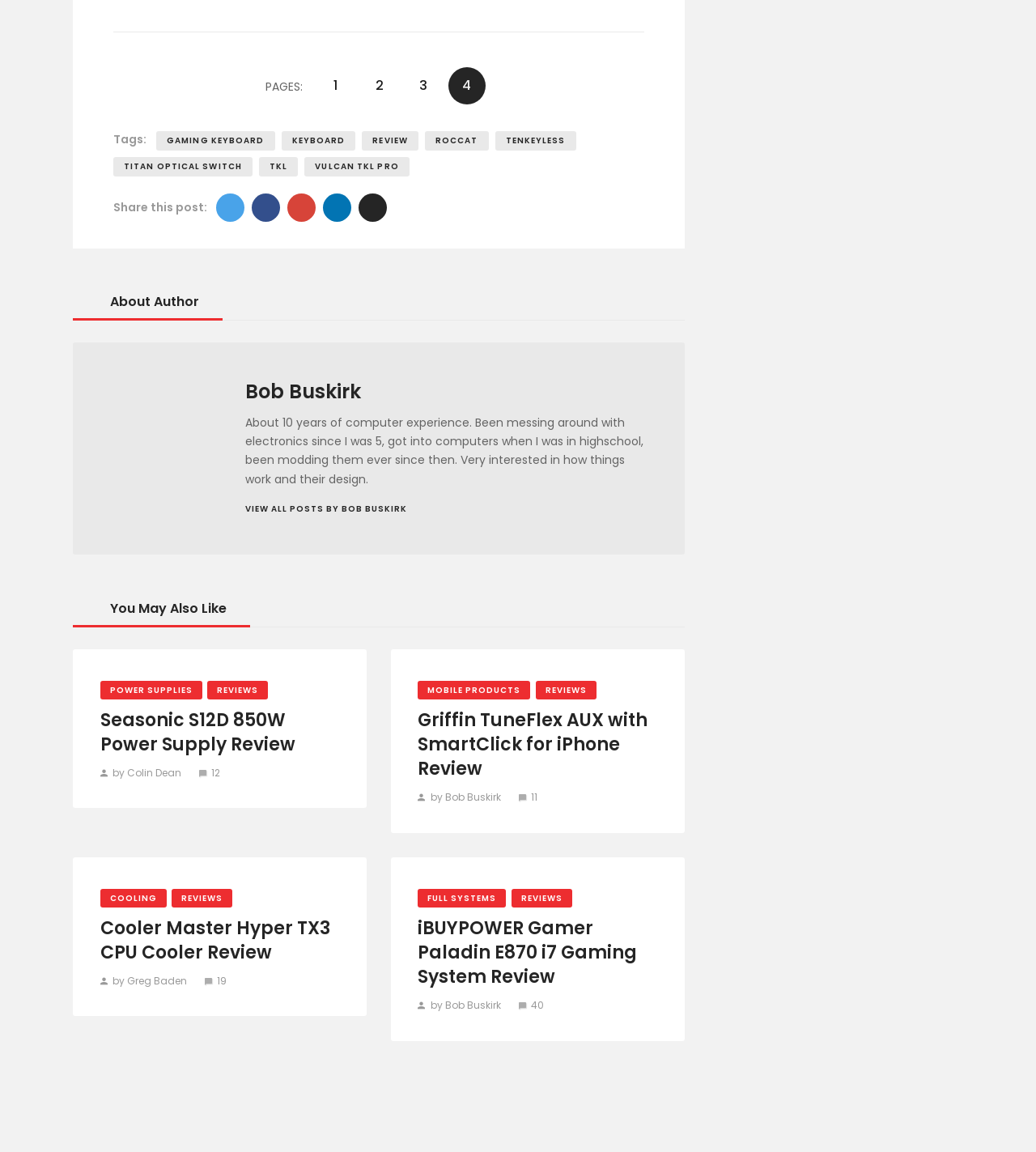Can you specify the bounding box coordinates of the area that needs to be clicked to fulfill the following instruction: "Click on PAGE 1"?

[0.306, 0.058, 0.342, 0.09]